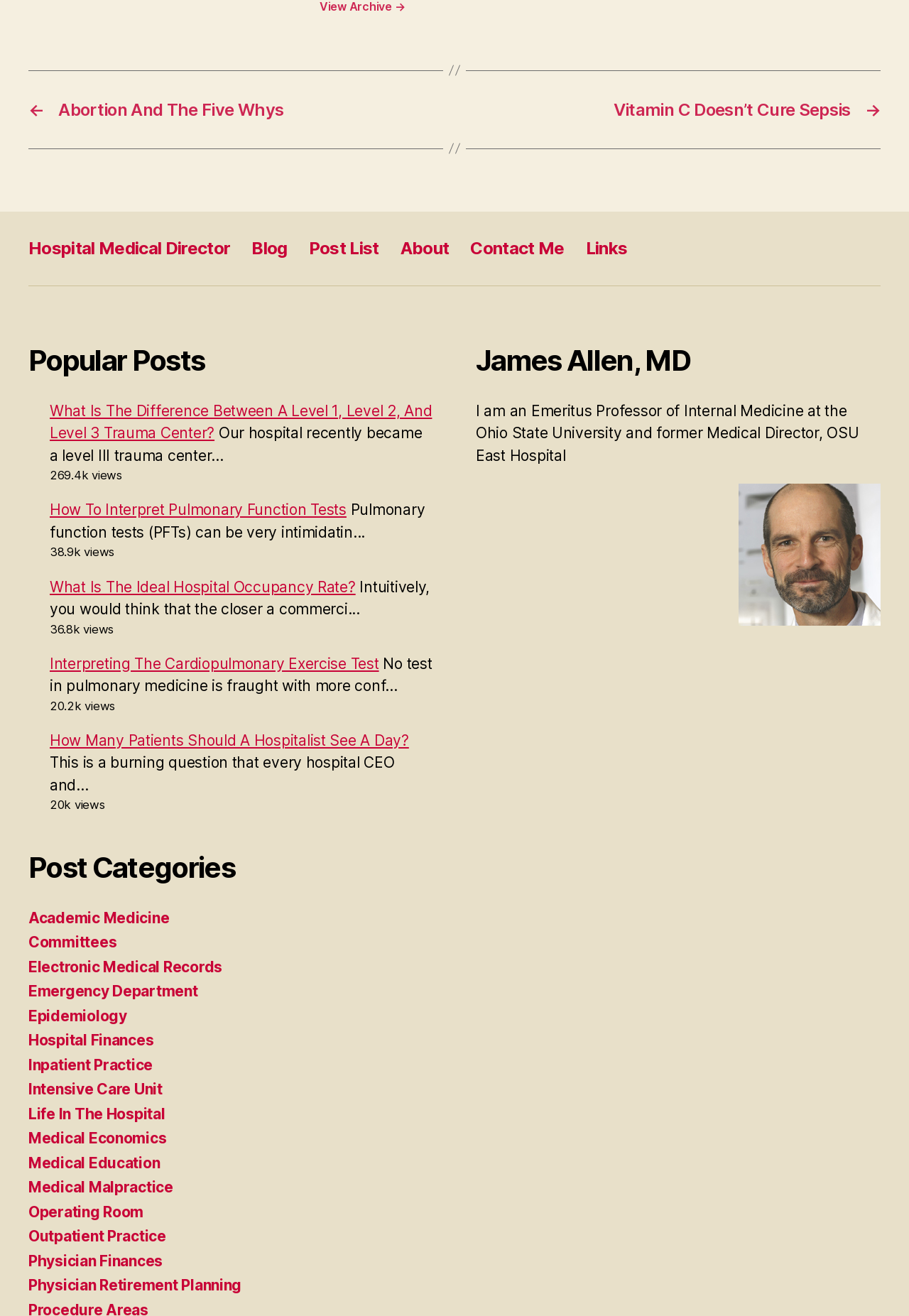Determine the bounding box of the UI component based on this description: "Interpreting The Cardiopulmonary Exercise Test". The bounding box coordinates should be four float values between 0 and 1, i.e., [left, top, right, bottom].

[0.055, 0.497, 0.417, 0.511]